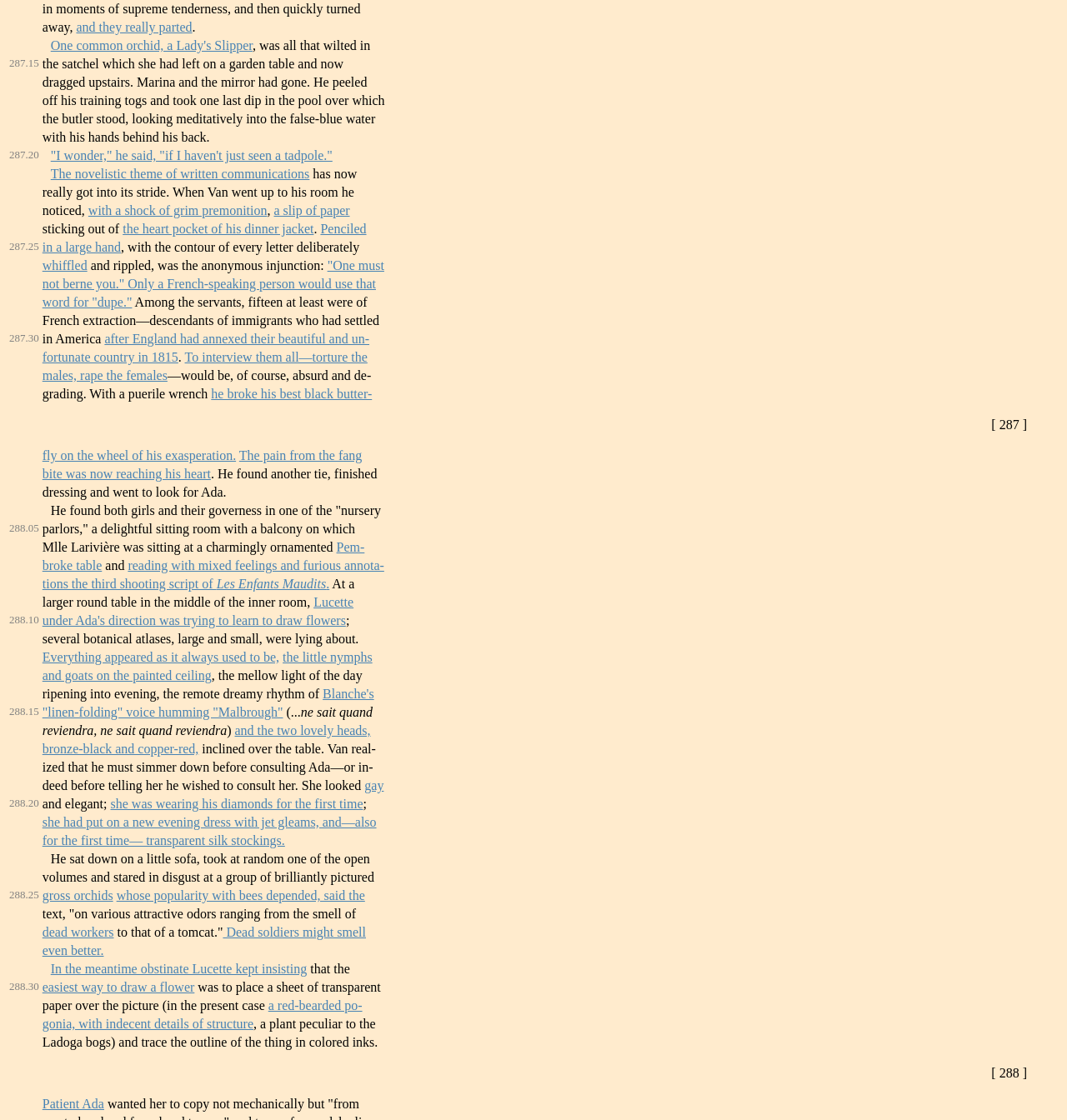What is the theme of the novelistic communications?
Please give a well-detailed answer to the question.

Based on the text, it is clear that the novelistic theme is about written communications, as evidenced by the mention of 'the novelistic theme of written communications' in the text.